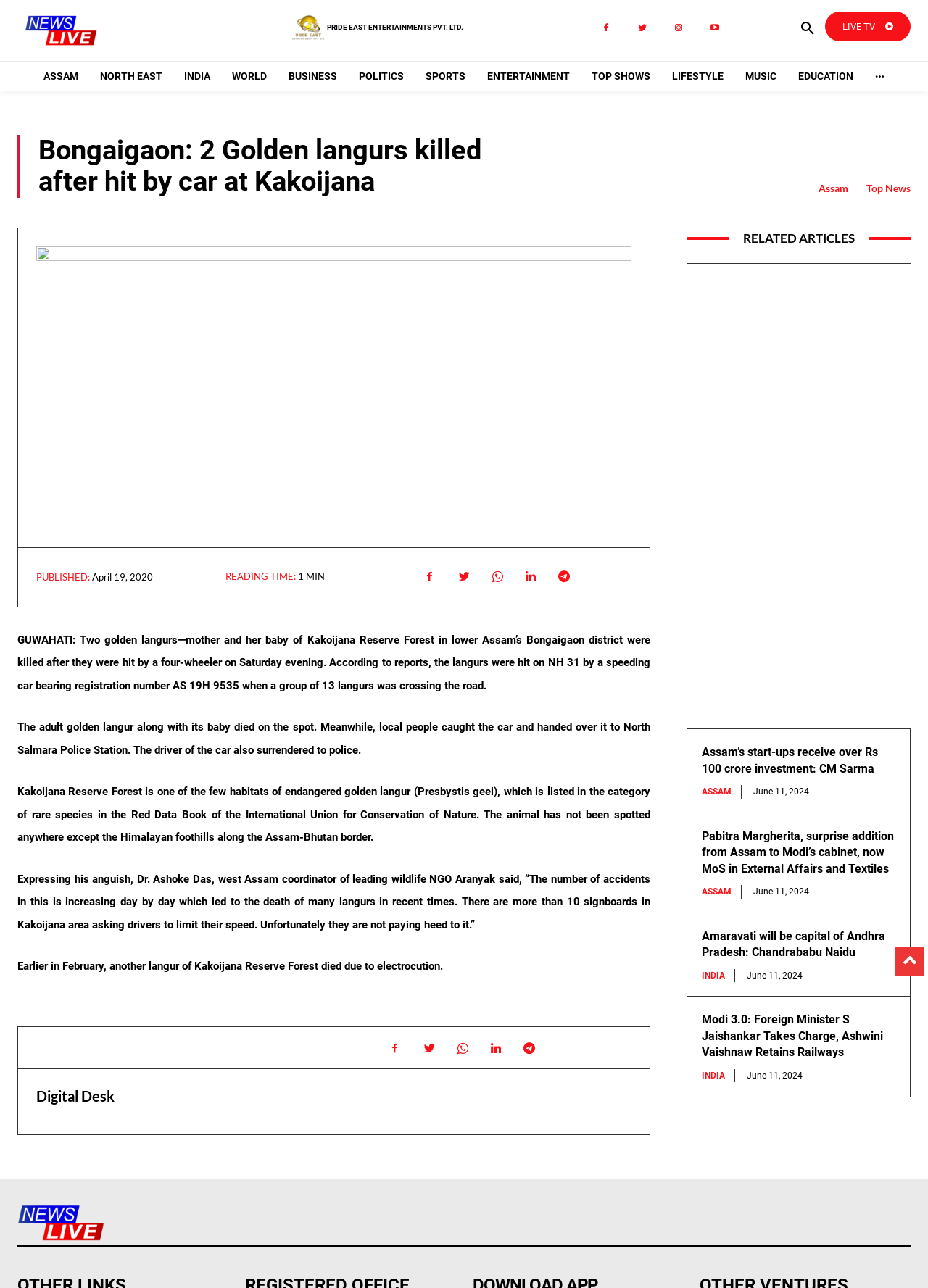Given the description of a UI element: "Twitter", identify the bounding box coordinates of the matching element in the webpage screenshot.

[0.446, 0.96, 0.477, 0.983]